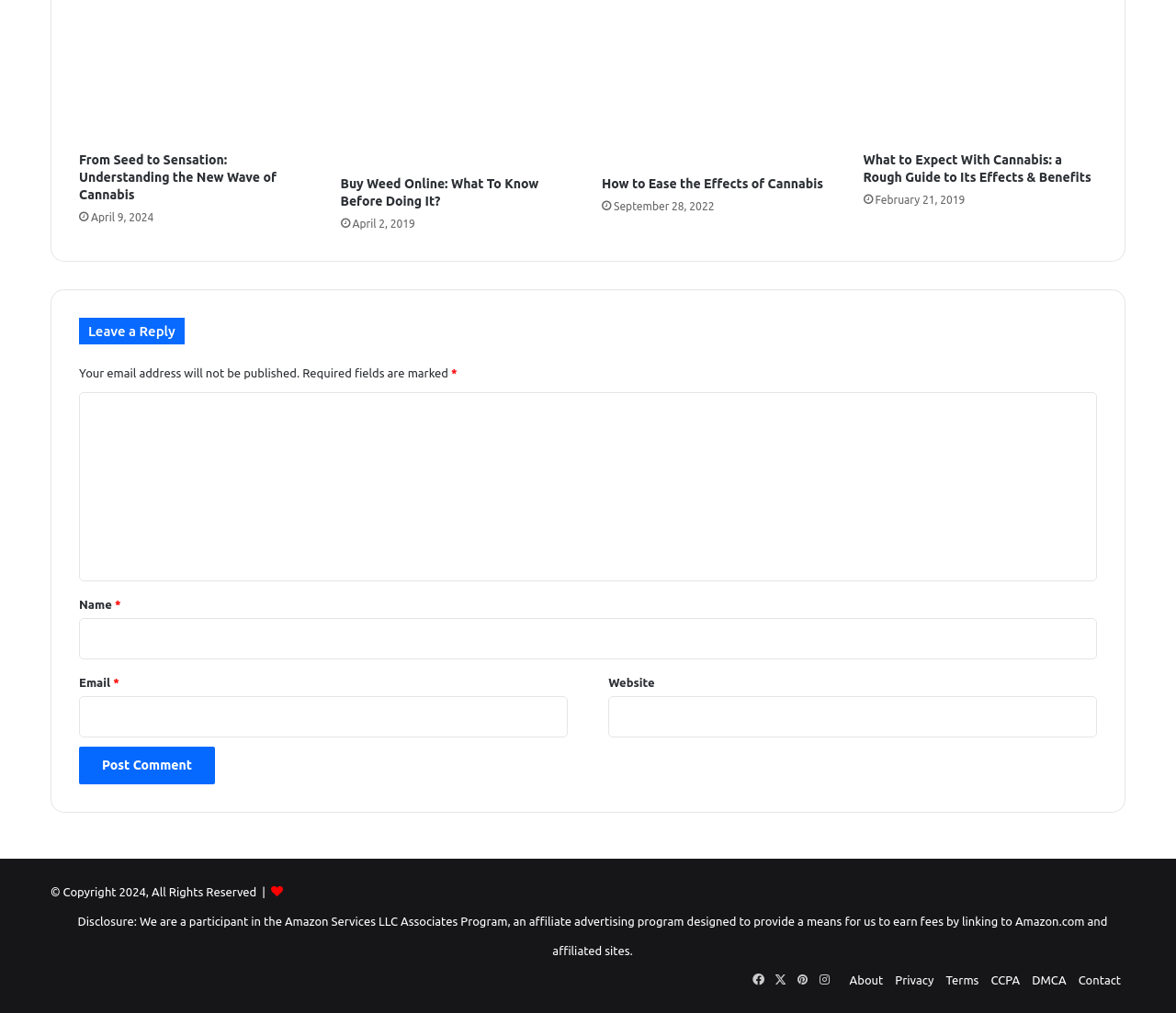Can you find the bounding box coordinates of the area I should click to execute the following instruction: "Leave a comment"?

[0.067, 0.387, 0.933, 0.574]